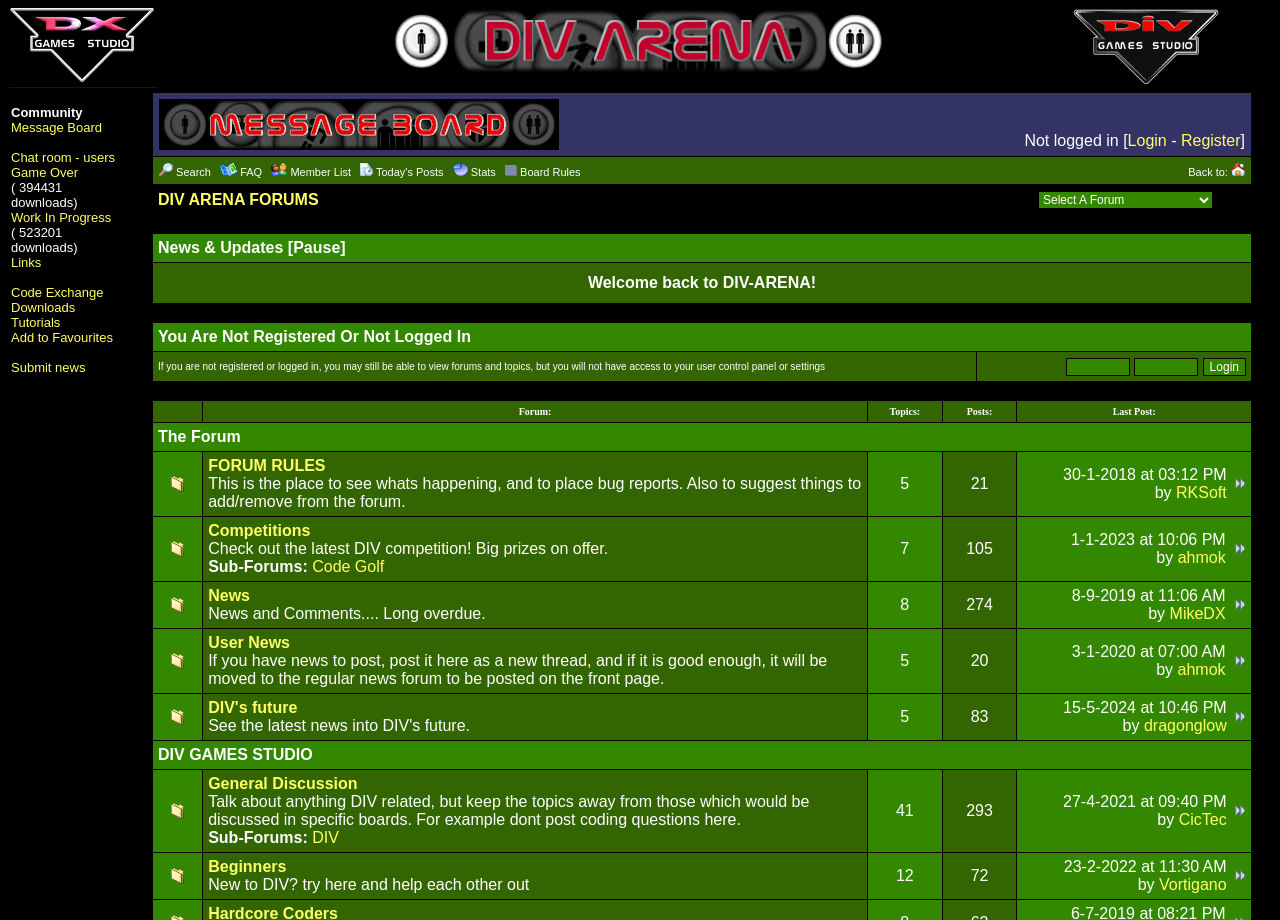From the image, can you give a detailed response to the question below:
What is the alternative to logging in?

On the webpage, there is a message indicating that the user is 'Not logged in [Login - Register]'. This suggests that the alternative to logging in is to register, implying that users who are not logged in can create an account by registering.